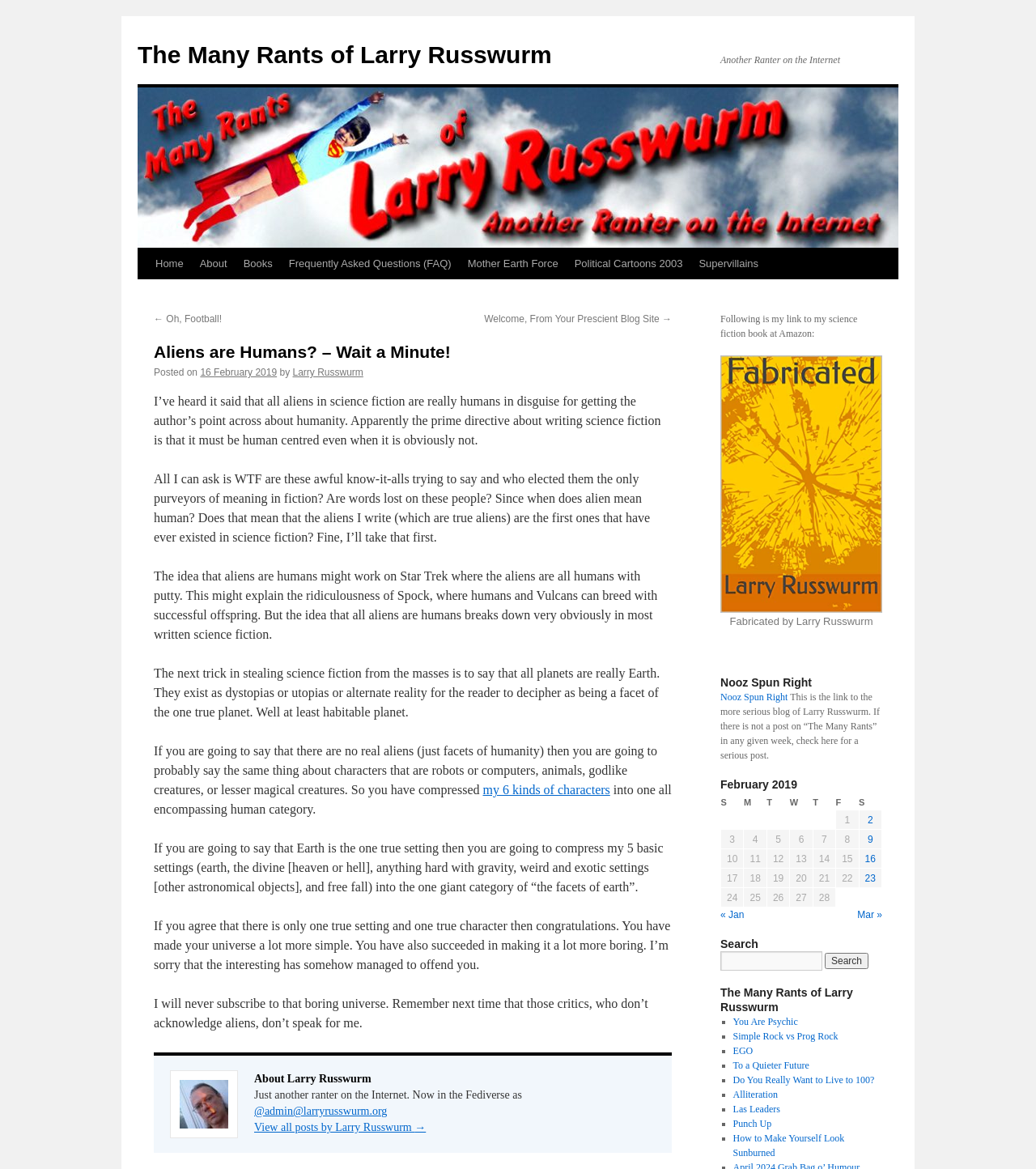Offer an extensive depiction of the webpage and its key elements.

The webpage is a blog post titled "Aliens are Humans? – Wait a Minute!" by Larry Russwurm. At the top, there is a header section with a link to "The Many Rants of Larry Russwurm" and an image with the same title. Below the header, there is a navigation menu with links to "Home", "About", "Books", "Frequently Asked Questions (FAQ)", "Mother Earth Force", "Political Cartoons 2003", and "Supervillains".

The main content of the blog post starts with a heading "Aliens are Humans? – Wait a Minute!" followed by a paragraph of text discussing the idea that all aliens in science fiction are really humans in disguise. The text is divided into several paragraphs, each discussing a different aspect of this idea, including the notion that all planets are really Earth and that characters that are robots, computers, animals, godlike creatures, or lesser magical creatures are all facets of humanity.

Throughout the text, there are links to other related topics, such as "my 6 kinds of characters". The blog post concludes with a statement about the author's disagreement with the idea that there is only one true setting and one true character in science fiction.

On the right-hand side of the page, there is a sidebar with several sections. The first section has a heading "About Larry Russwurm" and a brief description of the author. Below this, there is a link to the author's science fiction book on Amazon, accompanied by a two-tone image of a neuron. Further down, there is a section with a heading "Nooz Spun Right" and a link to the author's more serious blog. Finally, there is a calendar table for February 2019, with links to posts published on specific dates.

Overall, the webpage has a simple and clean layout, with a focus on the main blog post and supporting links and information in the sidebar.